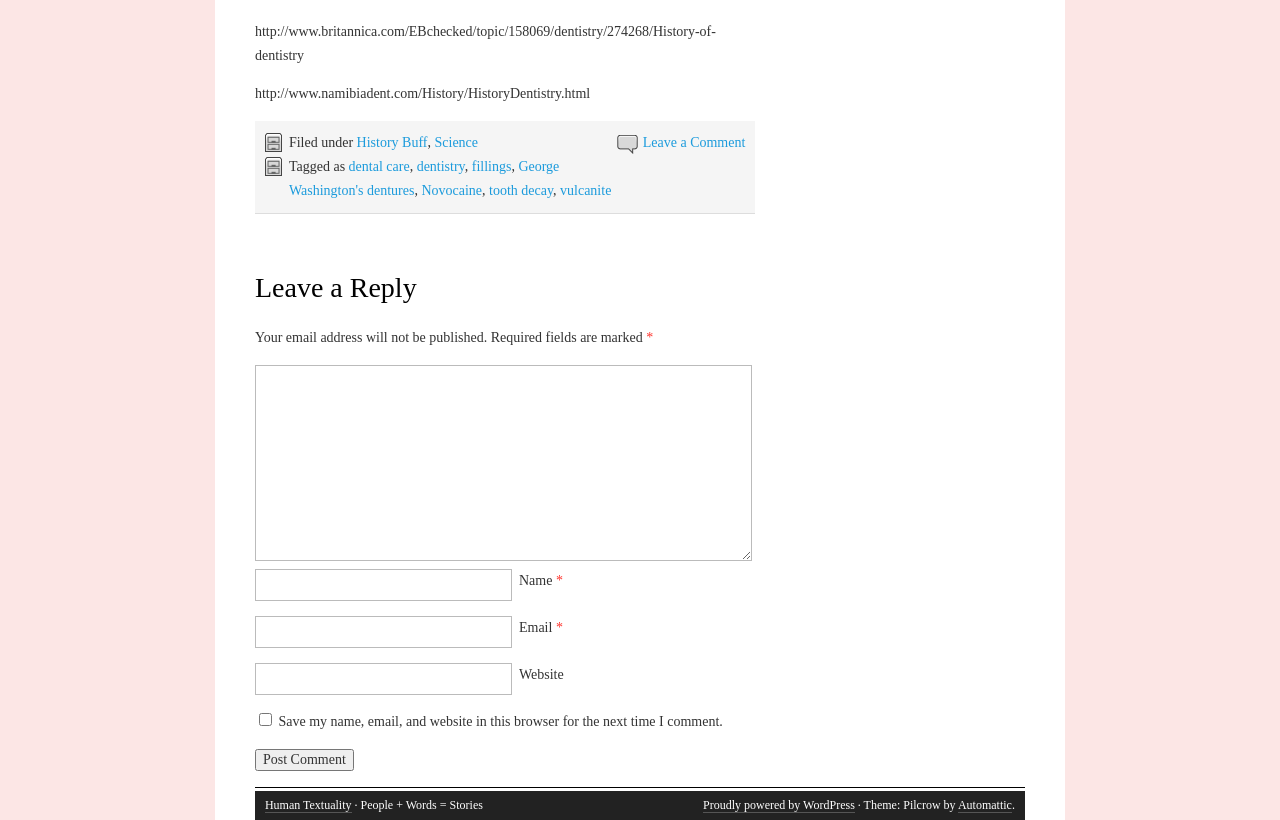Show the bounding box coordinates of the region that should be clicked to follow the instruction: "Call the phone number for Windows 10 updates."

None